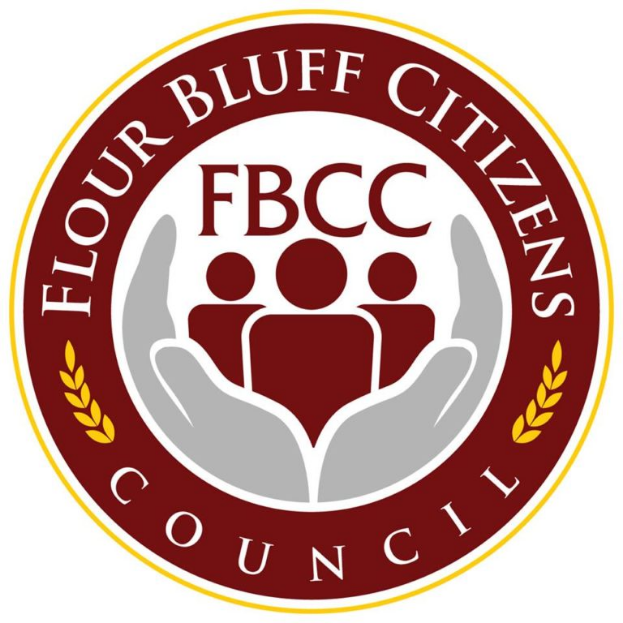What do the two hands in the logo represent?
Kindly offer a comprehensive and detailed response to the question.

According to the caption, the two hands surrounding the figures are illustrated in a protective manner, which symbolizes care and involvement in community matters.